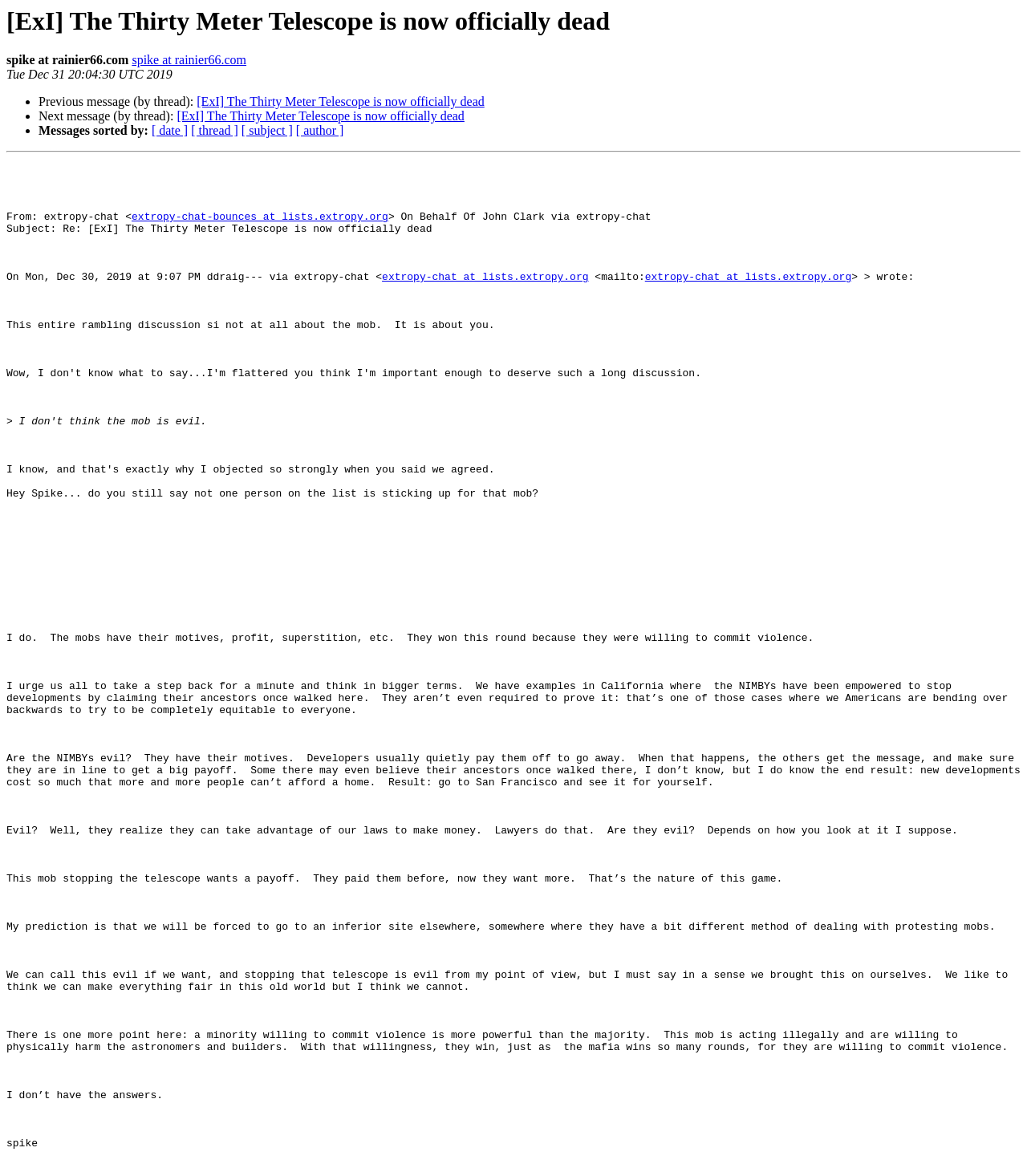Generate an in-depth caption that captures all aspects of the webpage.

The webpage appears to be a forum or discussion thread, with a focus on a specific topic, "The Thirty Meter Telescope is now officially dead". 

At the top of the page, there is a heading with the same title, followed by a static text "spike at rainier66.com" and a link with the same text. Below this, there is a timestamp "Tue Dec 31 20:04:30 UTC 2019". 

The main content of the page is a series of links and static texts, organized into a list with bullet points. The list contains links to previous and next messages in the thread, as well as options to sort messages by date, thread, subject, or author. 

Below the list, there is a horizontal separator, followed by a block of text that appears to be a message from a user named John Clark, sent on behalf of another user. The message includes a subject line, "Re: [ExI] The Thirty Meter Telescope is now officially dead", and a body of text that discusses the topic. The message also includes links to email addresses and a mailto link.